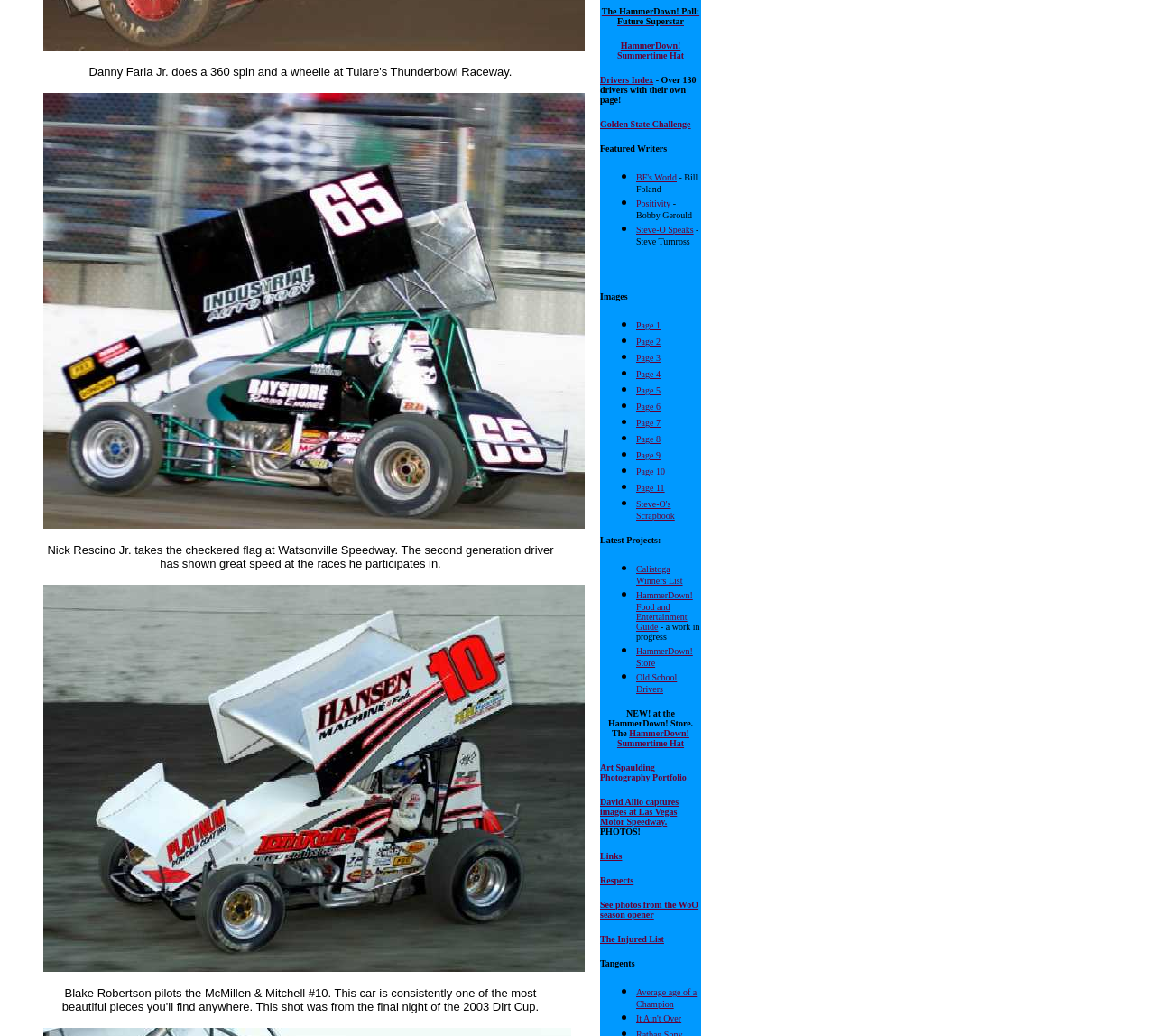With reference to the image, please provide a detailed answer to the following question: What is the name of the second generation driver?

I found the answer by looking at the static text element that describes an image, which says 'Nick Rescino Jr. takes the checkered flag at Watsonville Speedway. The second generation driver has shown great speed at the races he participates in.'